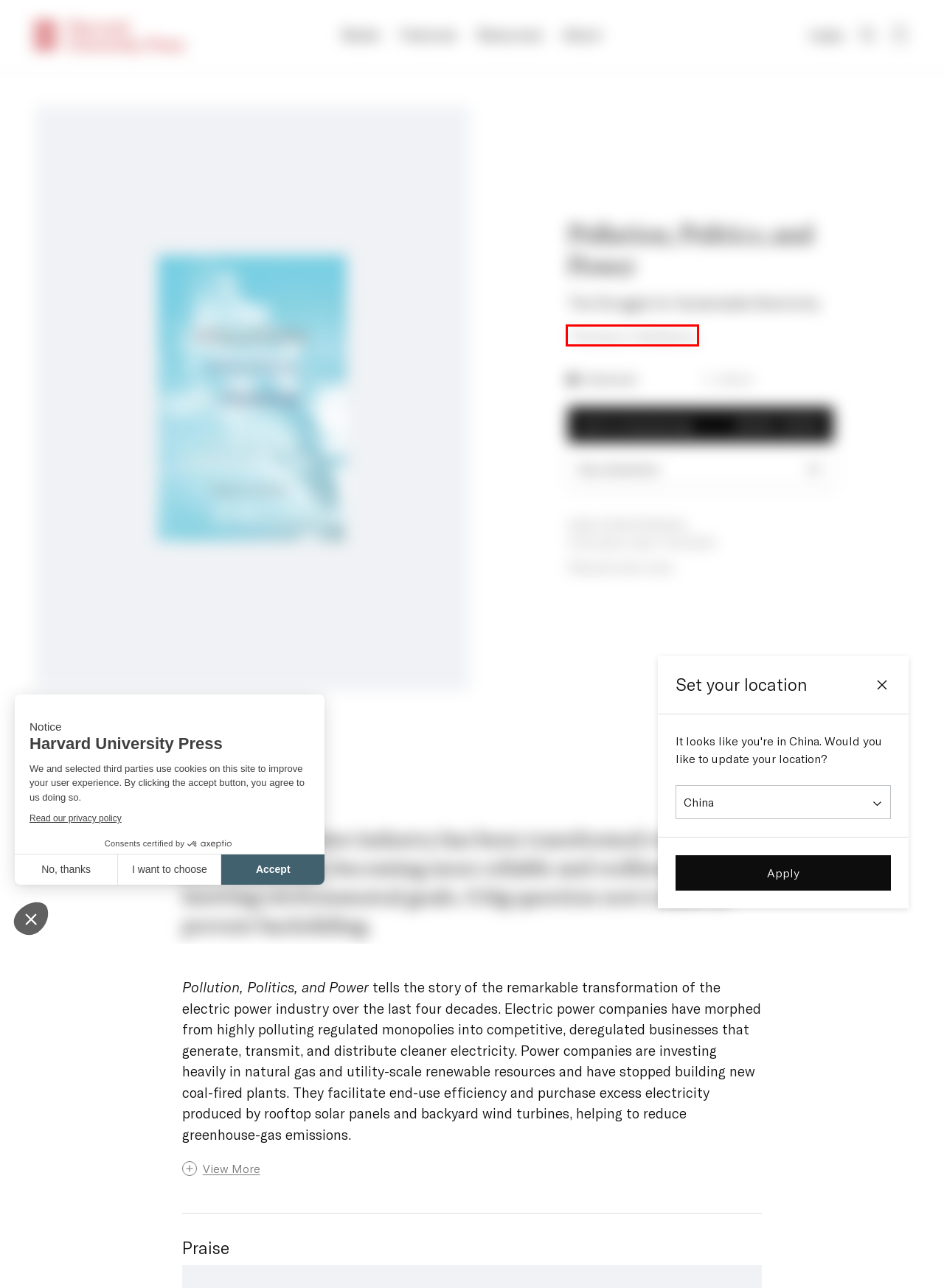You are given a screenshot of a webpage with a red rectangle bounding box around an element. Choose the best webpage description that matches the page after clicking the element in the bounding box. Here are the candidates:
A. Harvard University Press
B. Privacy Policy — Harvard University Press
C. New Releases — Harvard University Press
D. Resources — Harvard University Press
E. Request Step 2 - Select Books
F. Technology Books — Harvard University Press
G. Bestsellers — Harvard University Press
H. Thomas O. McGarity — Harvard University Press

H